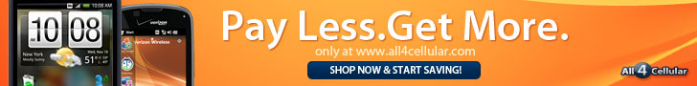Please answer the following question using a single word or phrase: What is the call-to-action button text?

SHOP NOW & START SAVING!